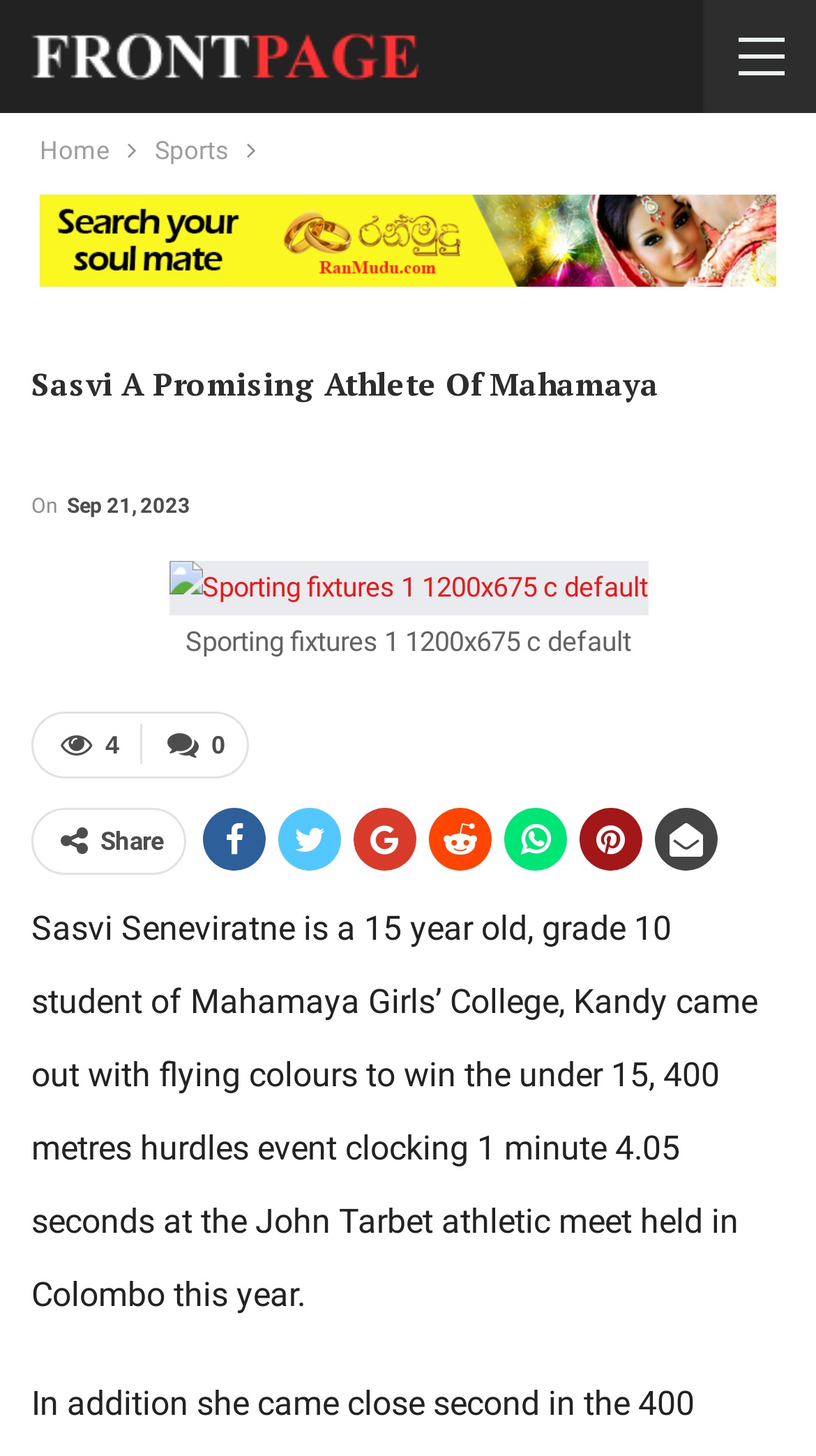Offer an extensive depiction of the webpage and its key elements.

The webpage is about Sasvi Seneviratne, a 15-year-old athlete from Mahamaya Girls' College, Kandy. At the top of the page, there is a navigation bar with breadcrumbs, featuring links to "Home" and "Sports". Below the navigation bar, there is a link to "lanka matrimony" accompanied by an image.

The main content of the page is a news article about Sasvi's achievement in the under 15, 400 meters hurdles event. The article's title, "Sasvi A Promising Athlete Of Mahamaya", is displayed prominently. Below the title, there is a timestamp indicating the article was published on September 21, 2023.

The article features a figure with an image of a sporting event, accompanied by a figcaption. There are also several links to share the article on various social media platforms, represented by icons.

The main body of the article is a paragraph of text that describes Sasvi's achievement, including her age, school, and the event she won. The text is positioned below the image and figcaption. Overall, the webpage has a simple layout with a focus on the news article and its accompanying image.